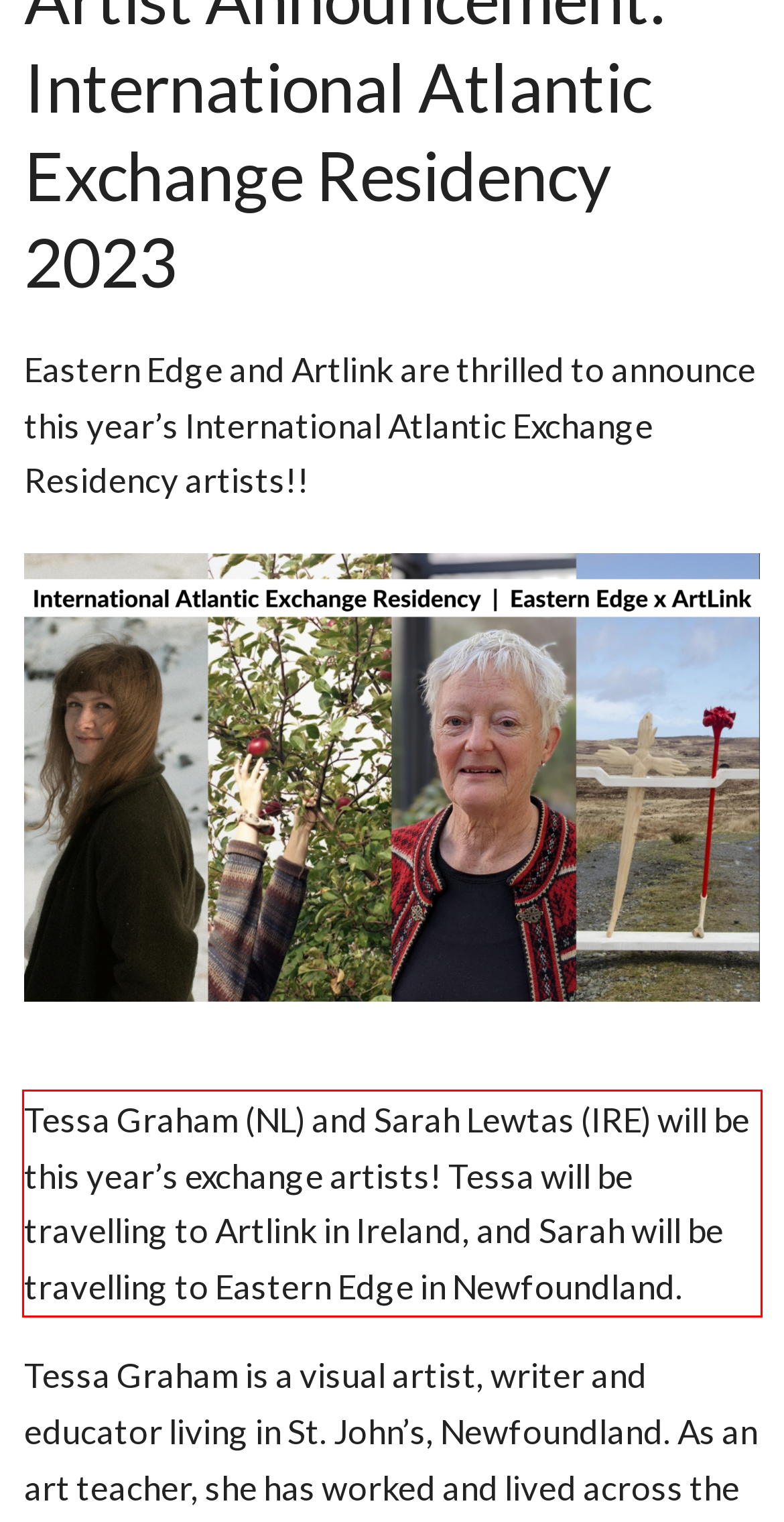Examine the webpage screenshot and use OCR to recognize and output the text within the red bounding box.

Tessa Graham (NL) and Sarah Lewtas (IRE) will be this year’s exchange artists! Tessa will be travelling to Artlink in Ireland, and Sarah will be travelling to Eastern Edge in Newfoundland.